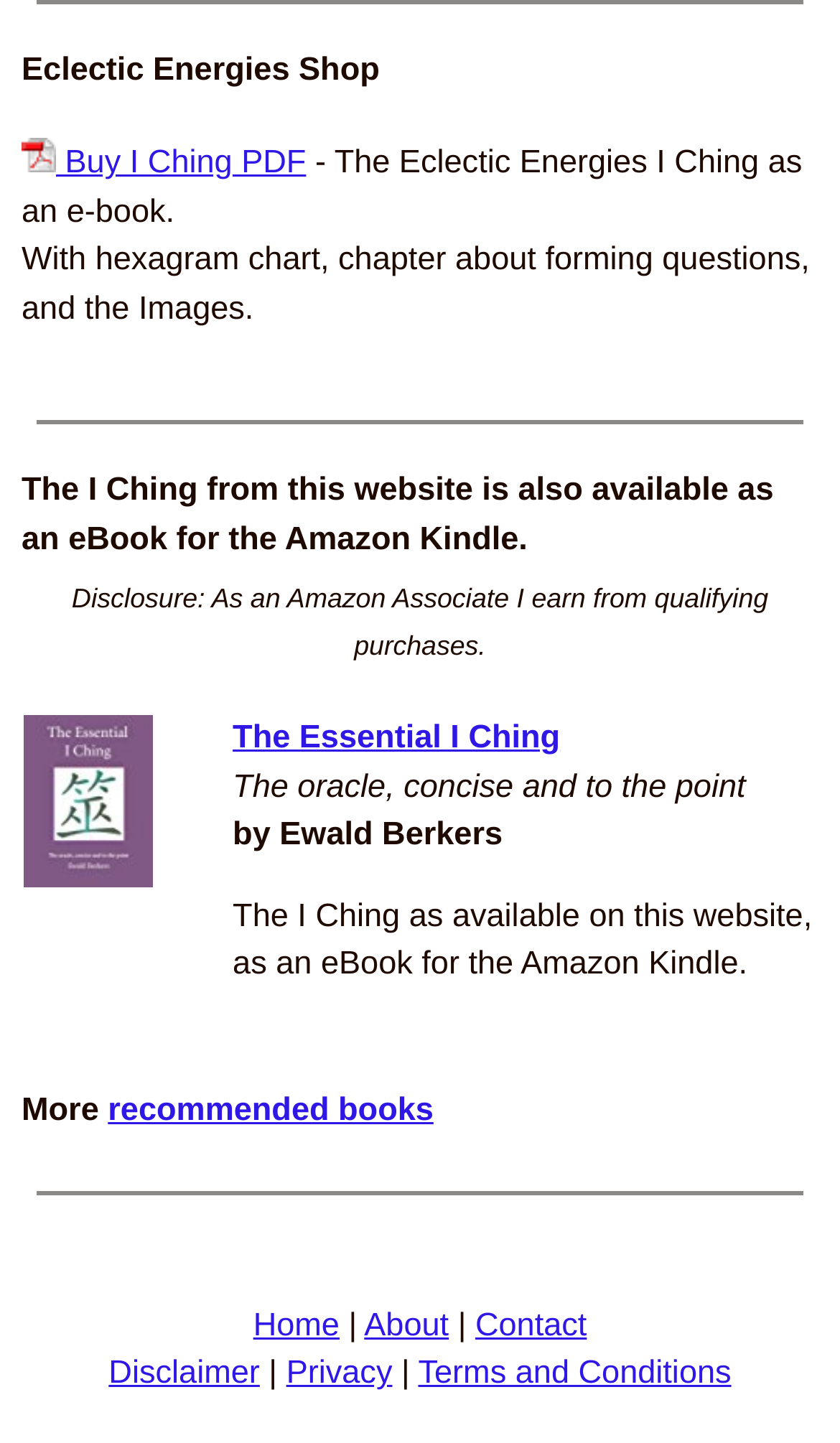Find the bounding box coordinates of the element I should click to carry out the following instruction: "Go to About".

[0.434, 0.905, 0.534, 0.931]